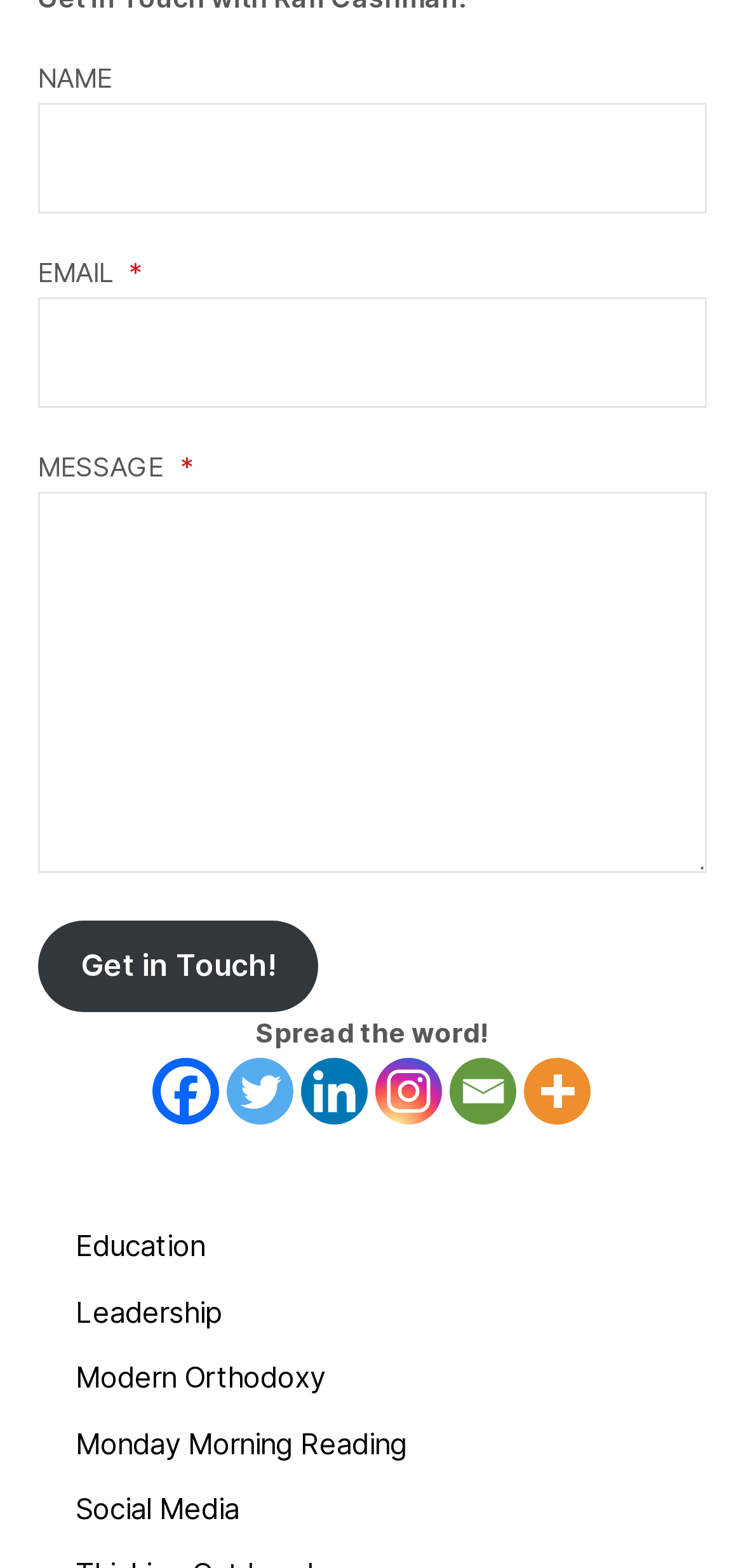Please reply to the following question using a single word or phrase: 
What is the label of the submit button?

Get in Touch!